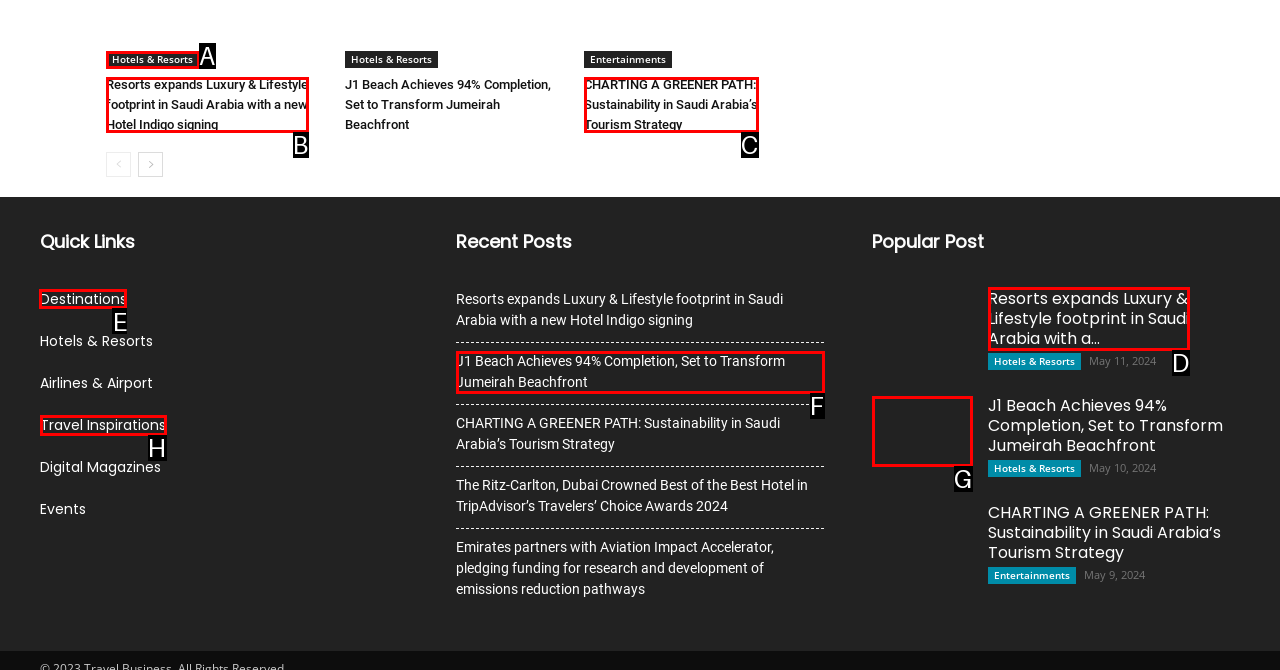Select the HTML element that needs to be clicked to carry out the task: Explore the 'Destinations' link
Provide the letter of the correct option.

E